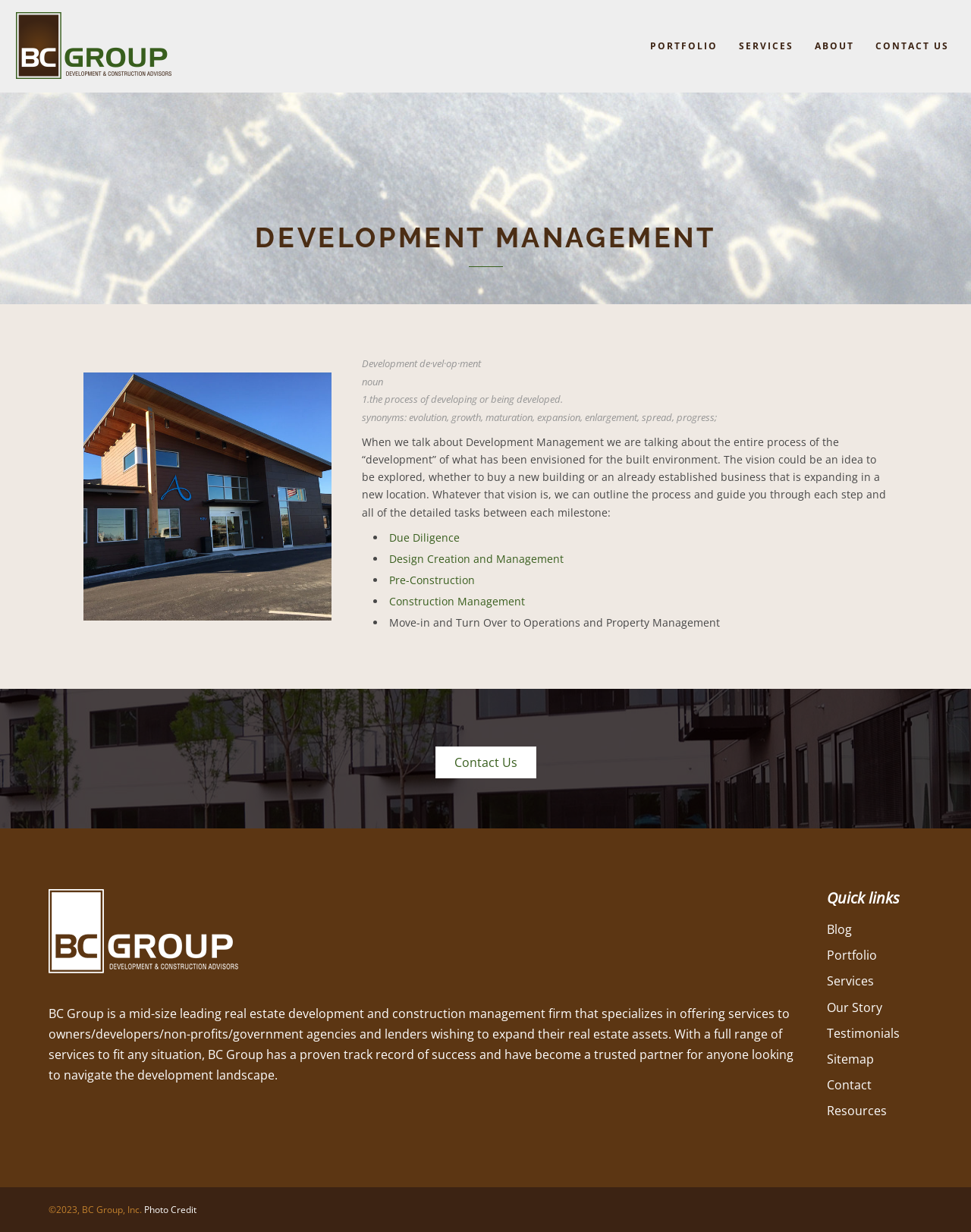Please study the image and answer the question comprehensively:
What is the copyright year?

The copyright year is mentioned at the bottom of the webpage, where it says '©2023, BC Group, Inc.'.